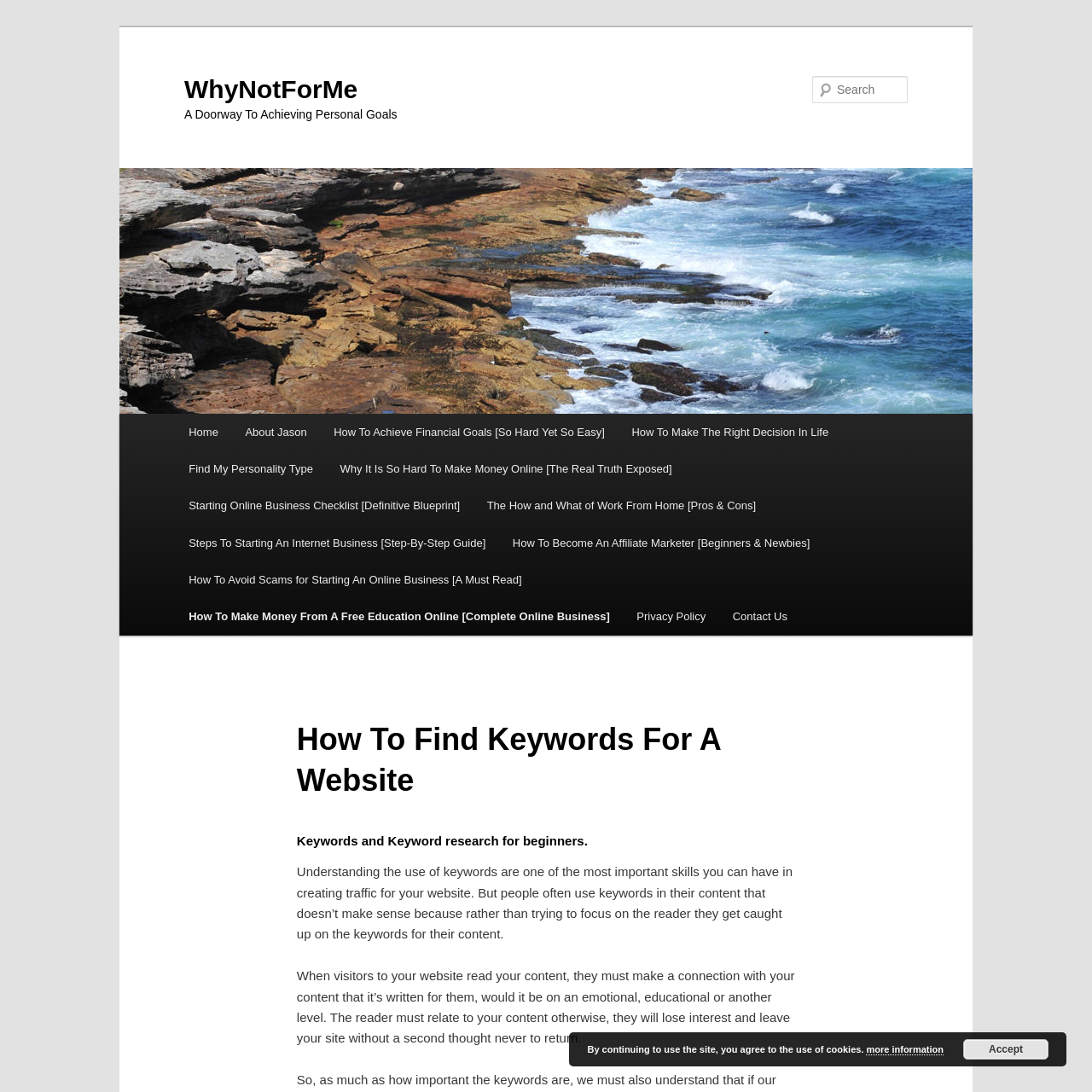Construct a comprehensive description capturing every detail on the webpage.

This webpage is about finding keywords for a website, with a focus on why it's essential for creating traffic. At the top left, there is a link to skip to the primary content. The website's title, "WhyNotForMe," is displayed prominently, with a link to the same name below it. 

To the right of the title, there is an image with the same name, "WhyNotForMe." A search bar with a "Search" label is located at the top right corner. 

The main menu is situated below the image, with links to various pages, including "Home," "About Jason," and several articles related to achieving personal goals, making money online, and starting an online business. 

The main content of the webpage is divided into sections. The first section has a heading "How To Find Keywords For A Website" and discusses the importance of using keywords effectively to attract readers. The text explains that using keywords that don't make sense can be counterproductive and that the content should be written with the reader in mind. 

Below this section, there is another heading "Keywords and Keyword research for beginners," followed by a paragraph of text that emphasizes the need for readers to connect with the content on an emotional, educational, or other level. 

At the bottom of the page, there is a notice about the use of cookies, with a link to "more information" and an "Accept" button.